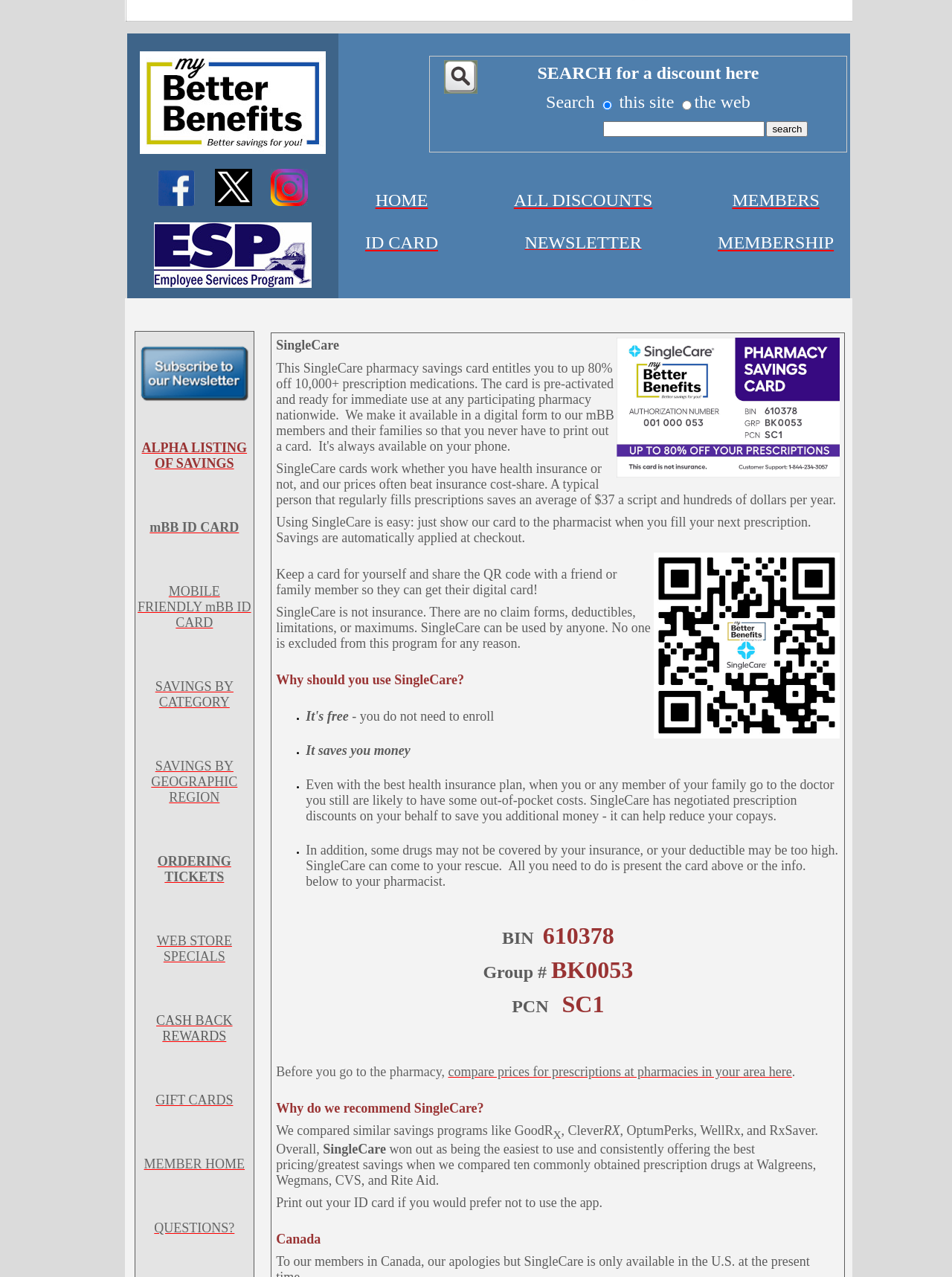Calculate the bounding box coordinates of the UI element given the description: "mBB ID CARD".

[0.157, 0.408, 0.251, 0.418]